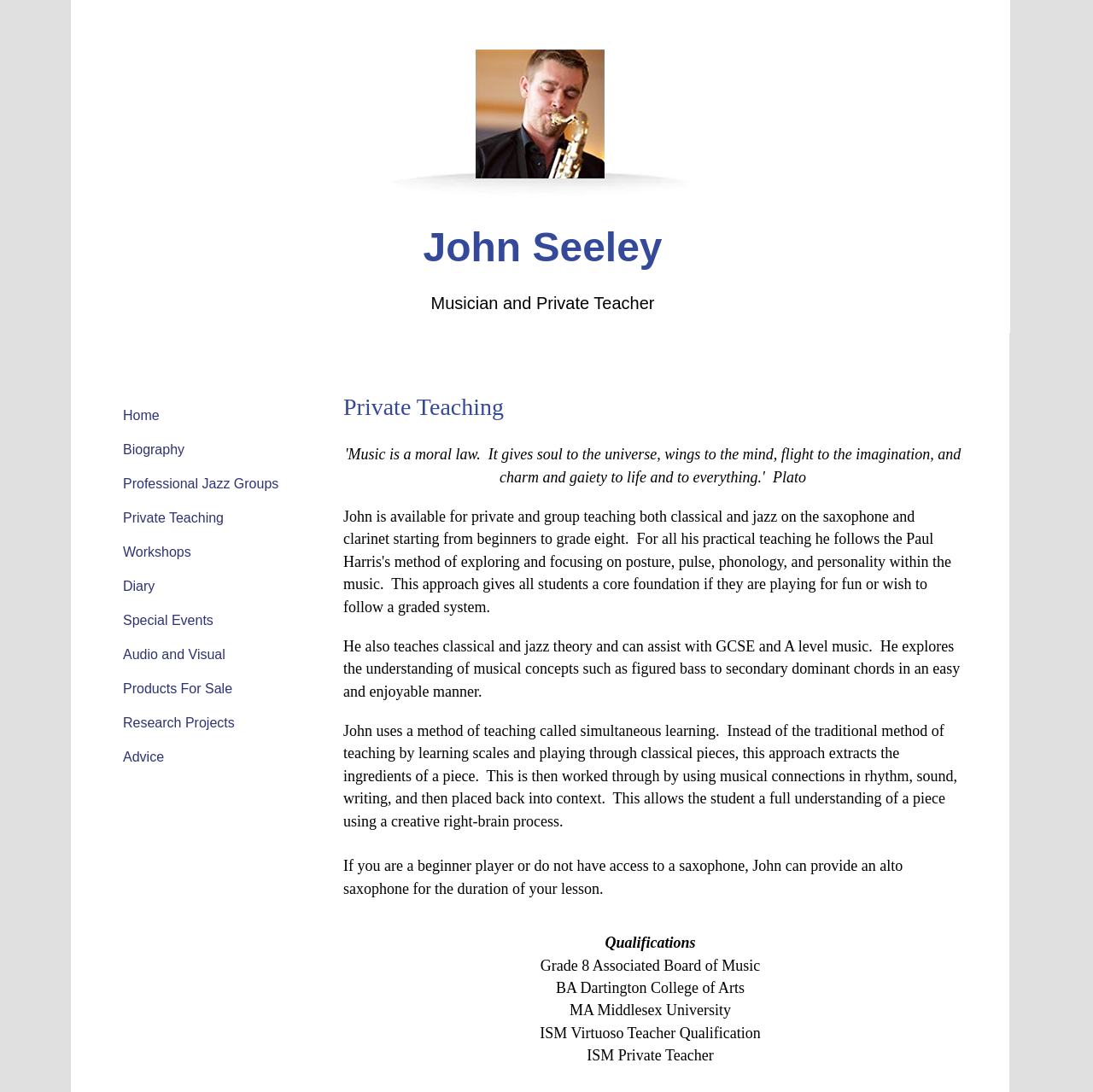Please specify the bounding box coordinates for the clickable region that will help you carry out the instruction: "Click the 'Biography' link".

[0.105, 0.397, 0.177, 0.426]